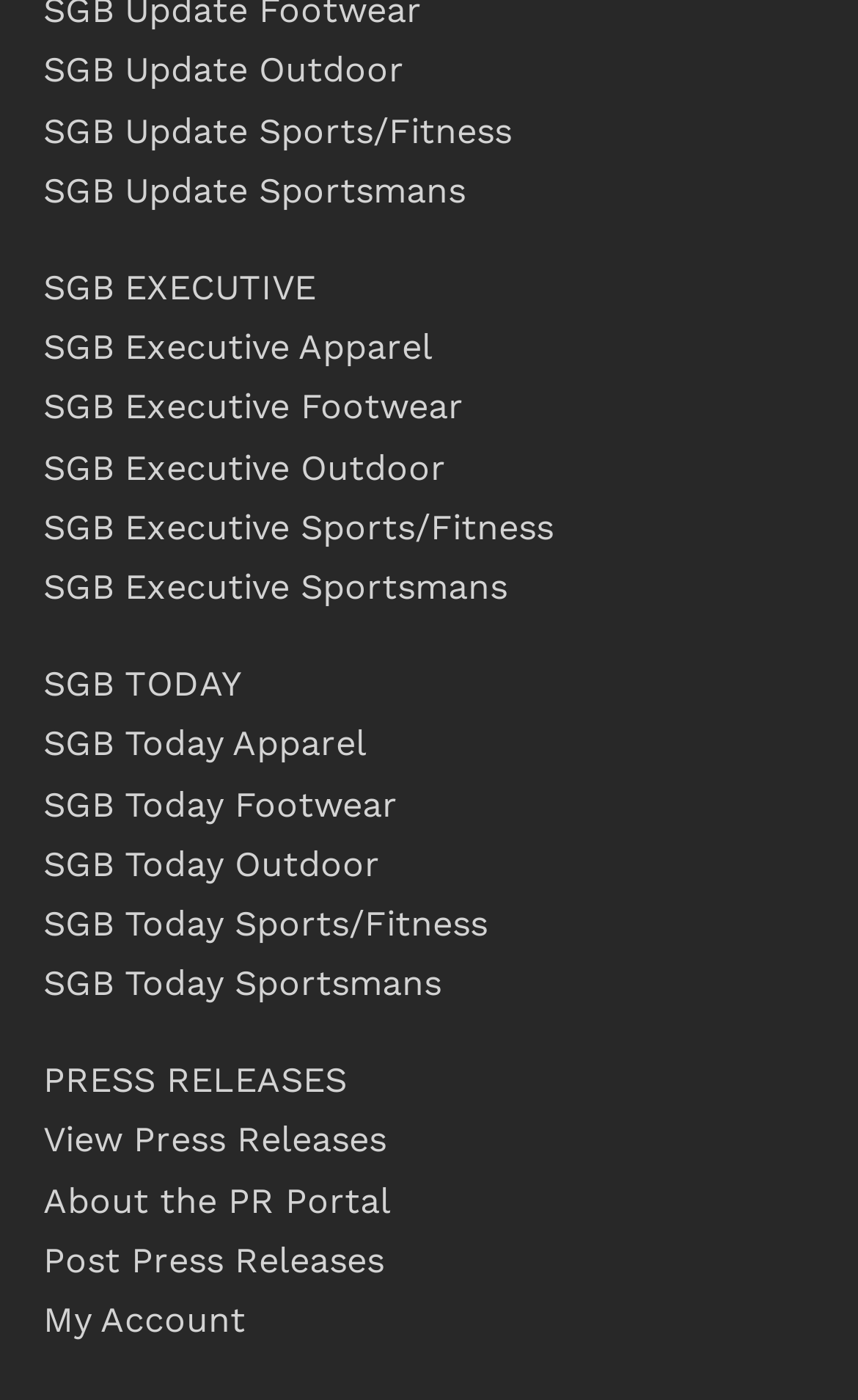How many main sections are on this webpage?
Using the details from the image, give an elaborate explanation to answer the question.

By examining the webpage, I can see that there are 4 main sections: SGB Update, SGB EXECUTIVE, SGB TODAY, and PRESS RELEASES, each with its own set of links and categories.